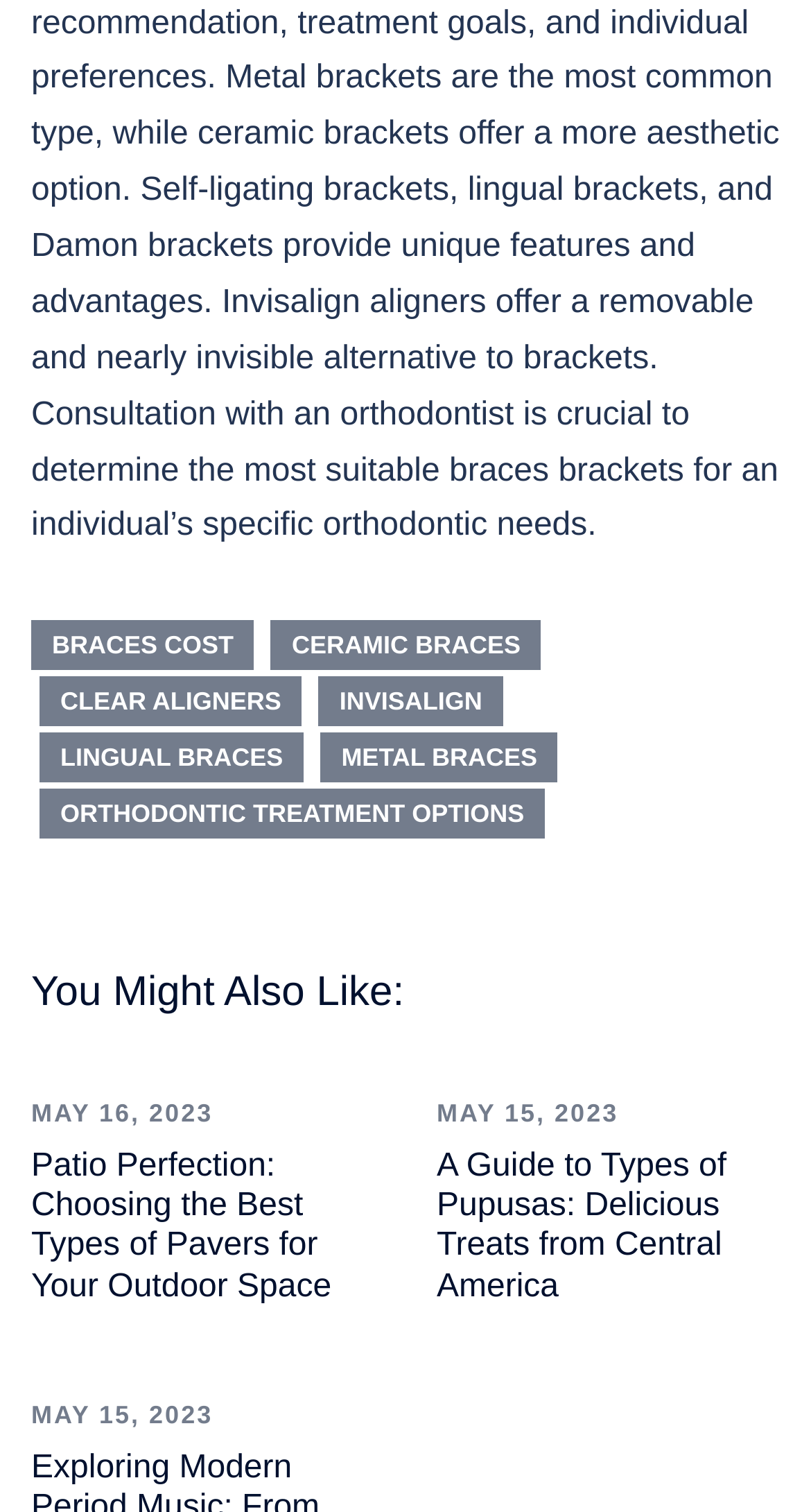How many links are in the footer?
Please use the image to deliver a detailed and complete answer.

I counted the number of links in the footer section, which are 'BRACES COST', 'CERAMIC BRACES', 'CLEAR ALIGNERS', 'INVISALIGN', 'LINGUAL BRACES', 'METAL BRACES', 'ORTHODONTIC TREATMENT OPTIONS'. There are 8 links in total.